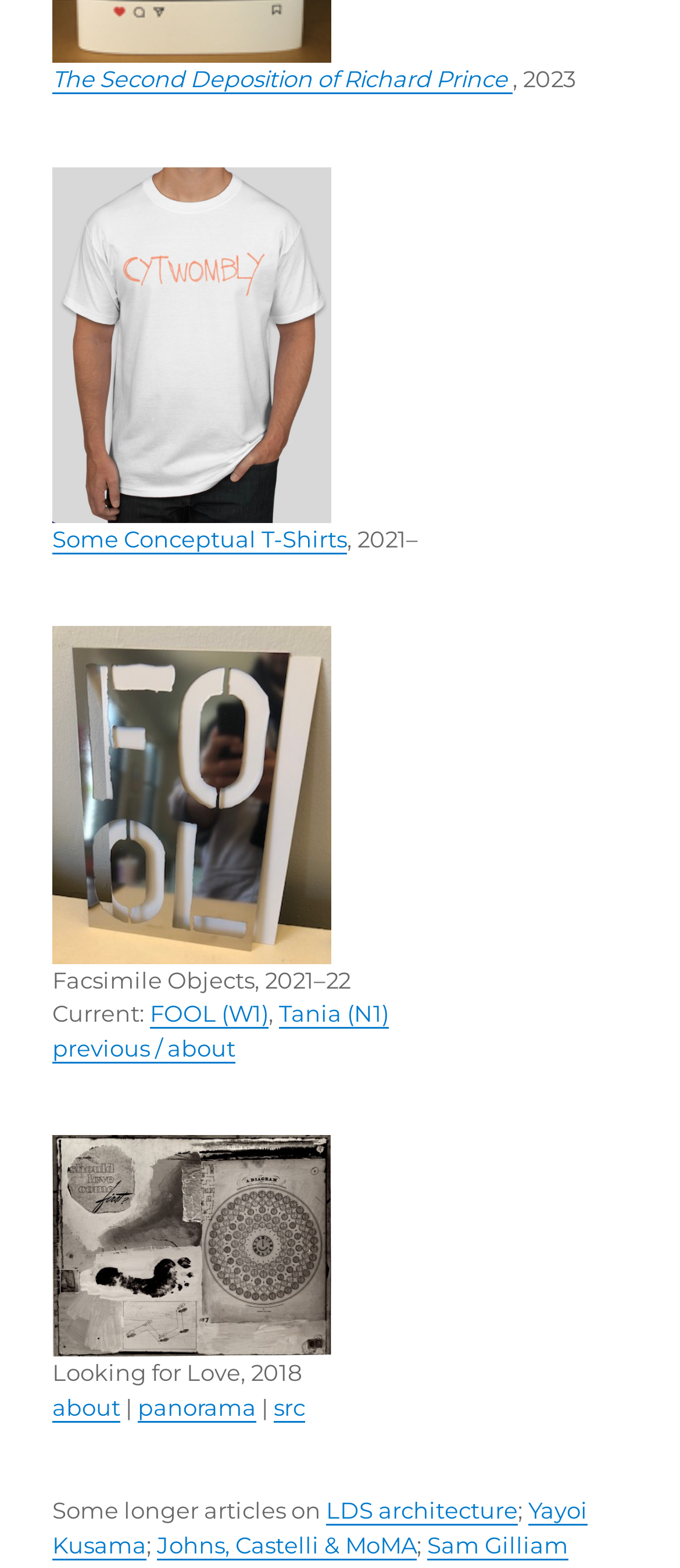How many articles are mentioned in the 'Some longer articles on' section?
Please provide a single word or phrase in response based on the screenshot.

3